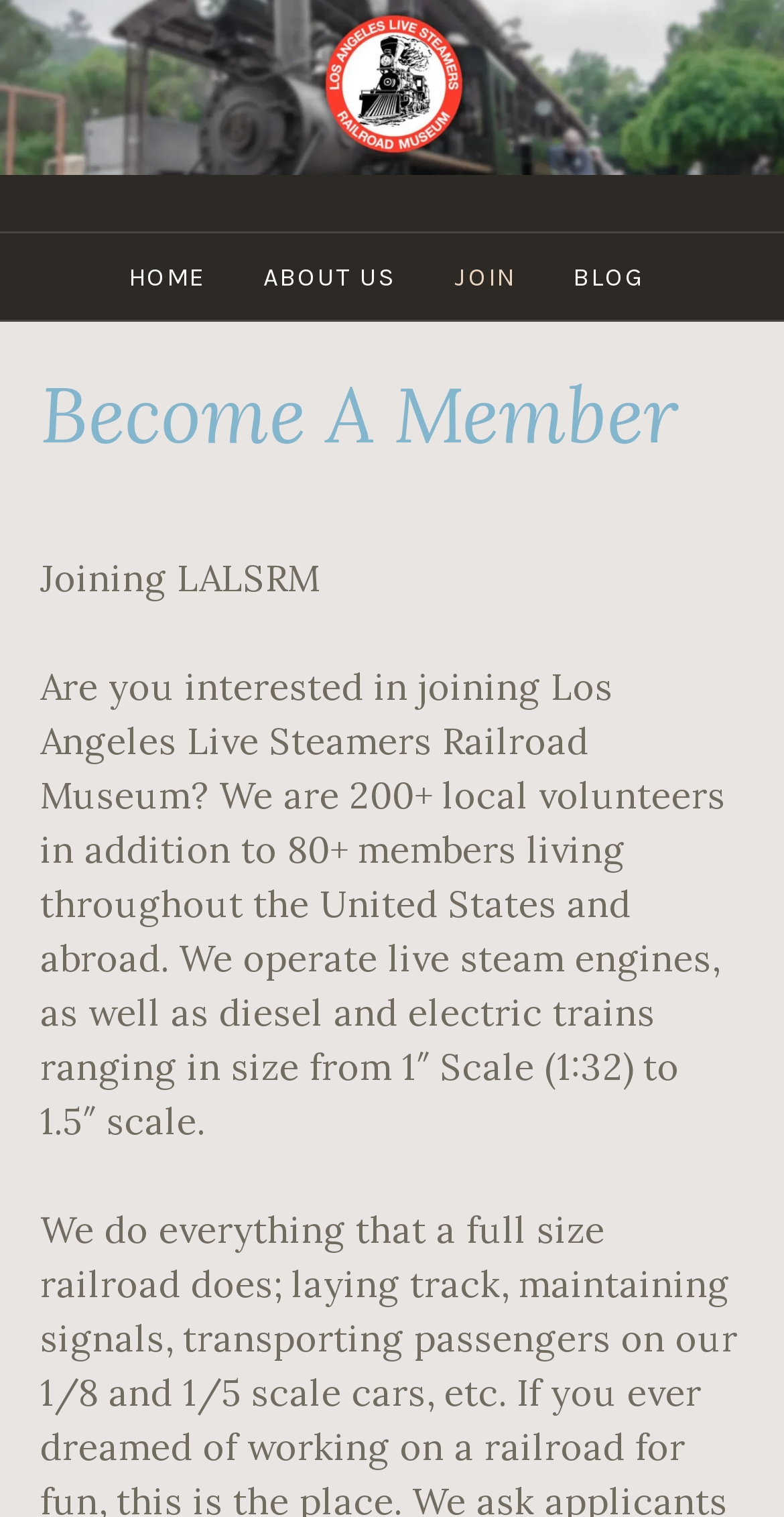Given the element description "About Us", identify the bounding box of the corresponding UI element.

[0.31, 0.154, 0.544, 0.211]